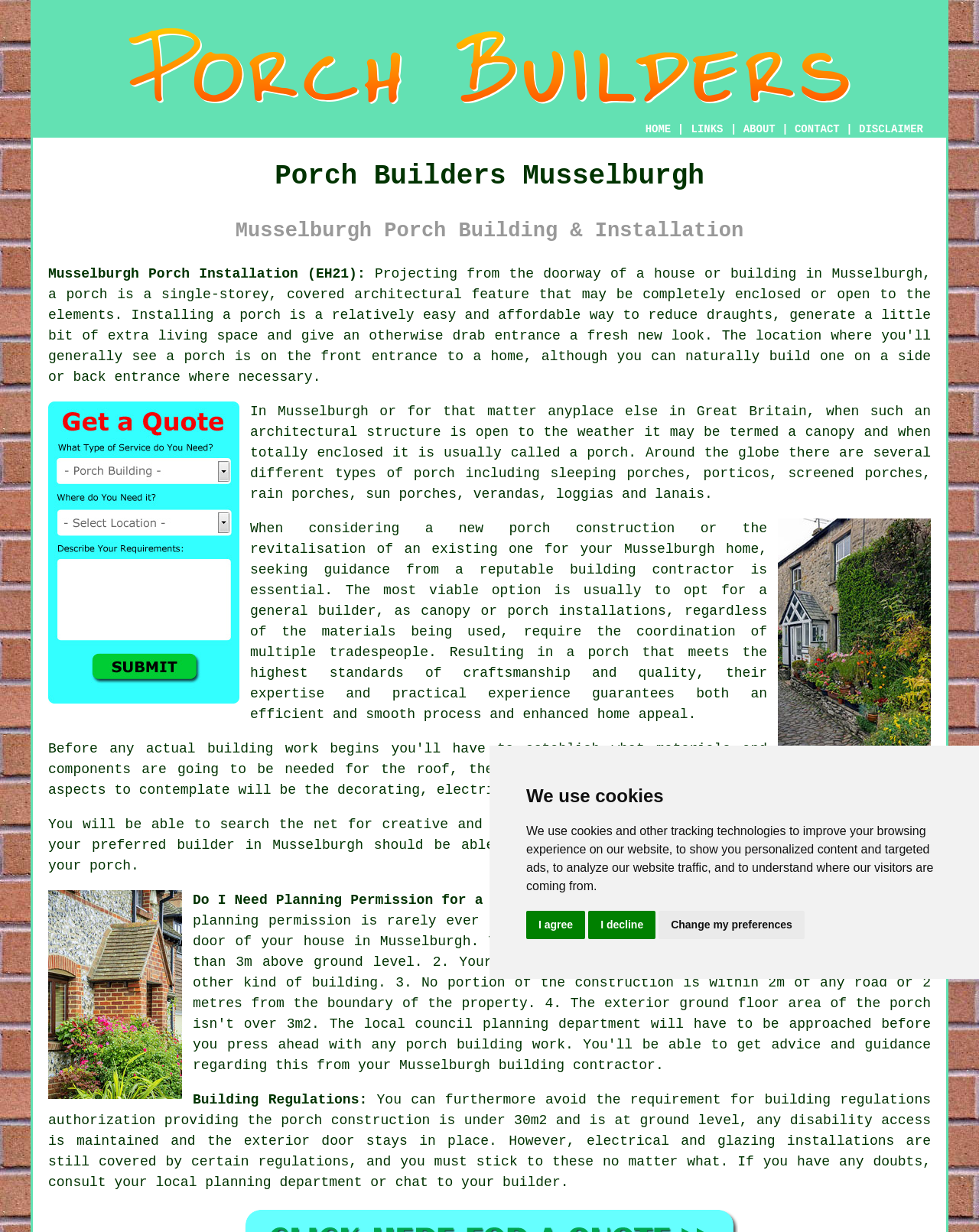Calculate the bounding box coordinates of the UI element given the description: "LINKS".

[0.705, 0.099, 0.739, 0.11]